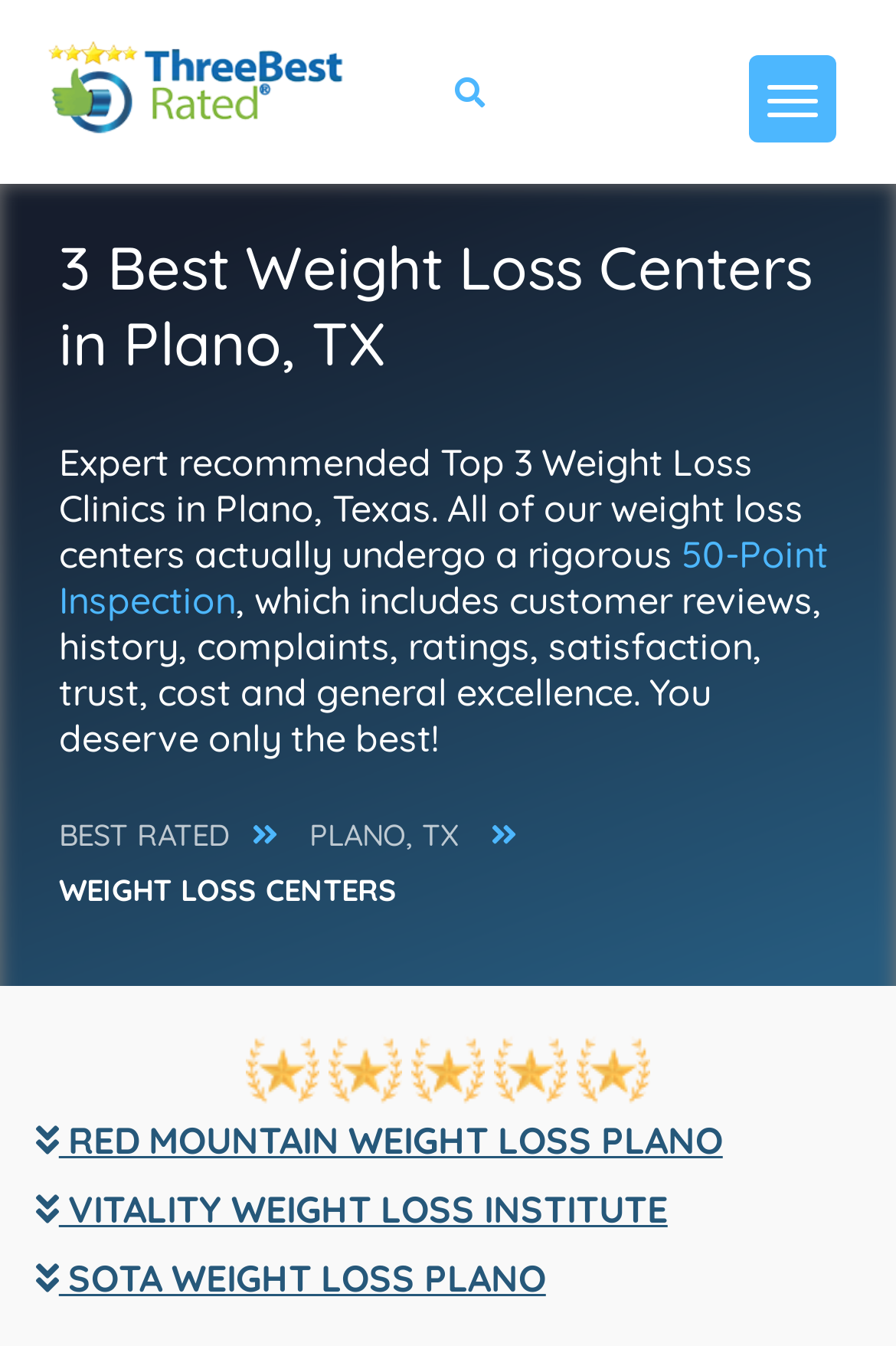Locate and generate the text content of the webpage's heading.

3 Best Weight Loss Centers in Plano, TX